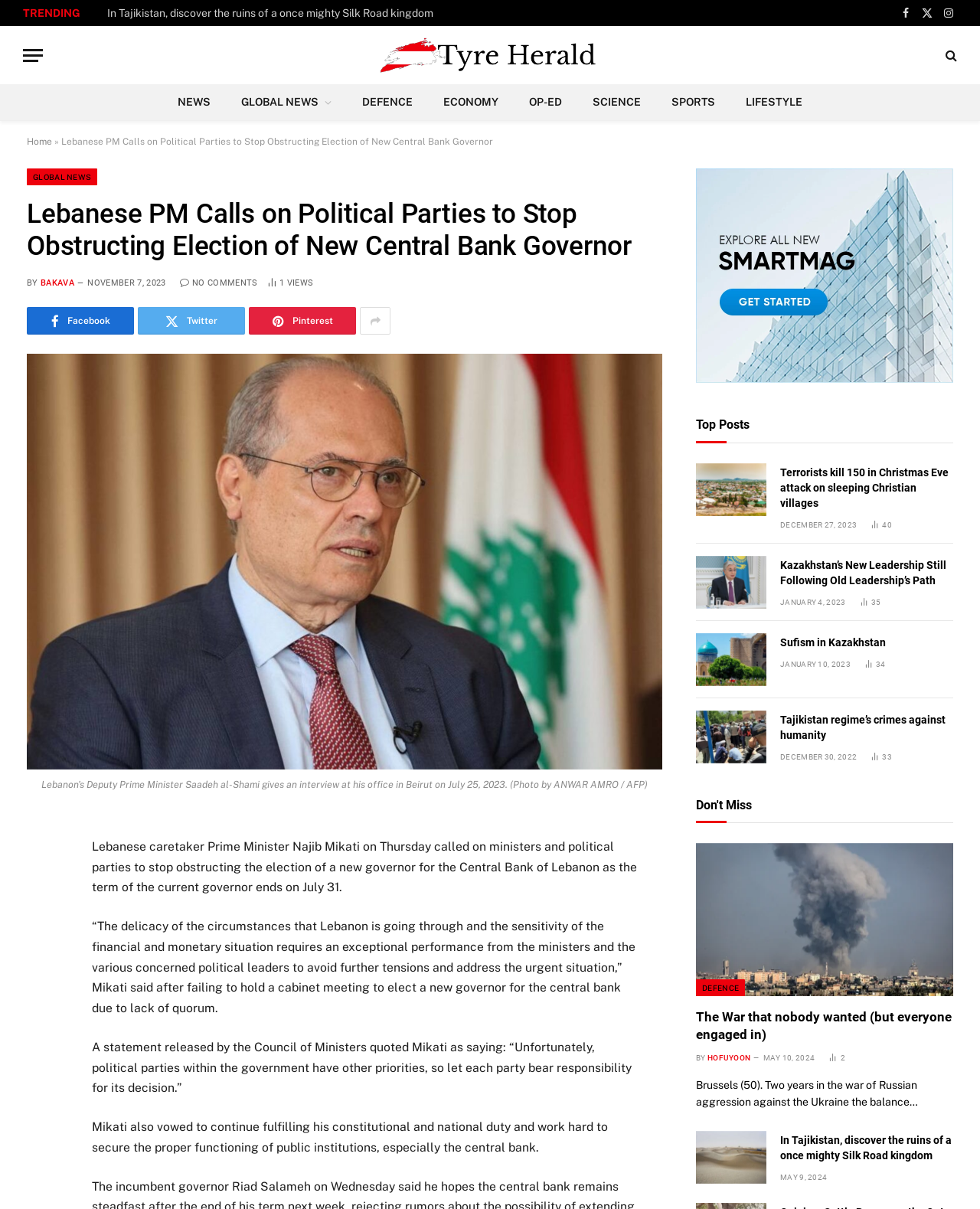Use a single word or phrase to answer the question:
What is the name of the news website?

Tyre Herald